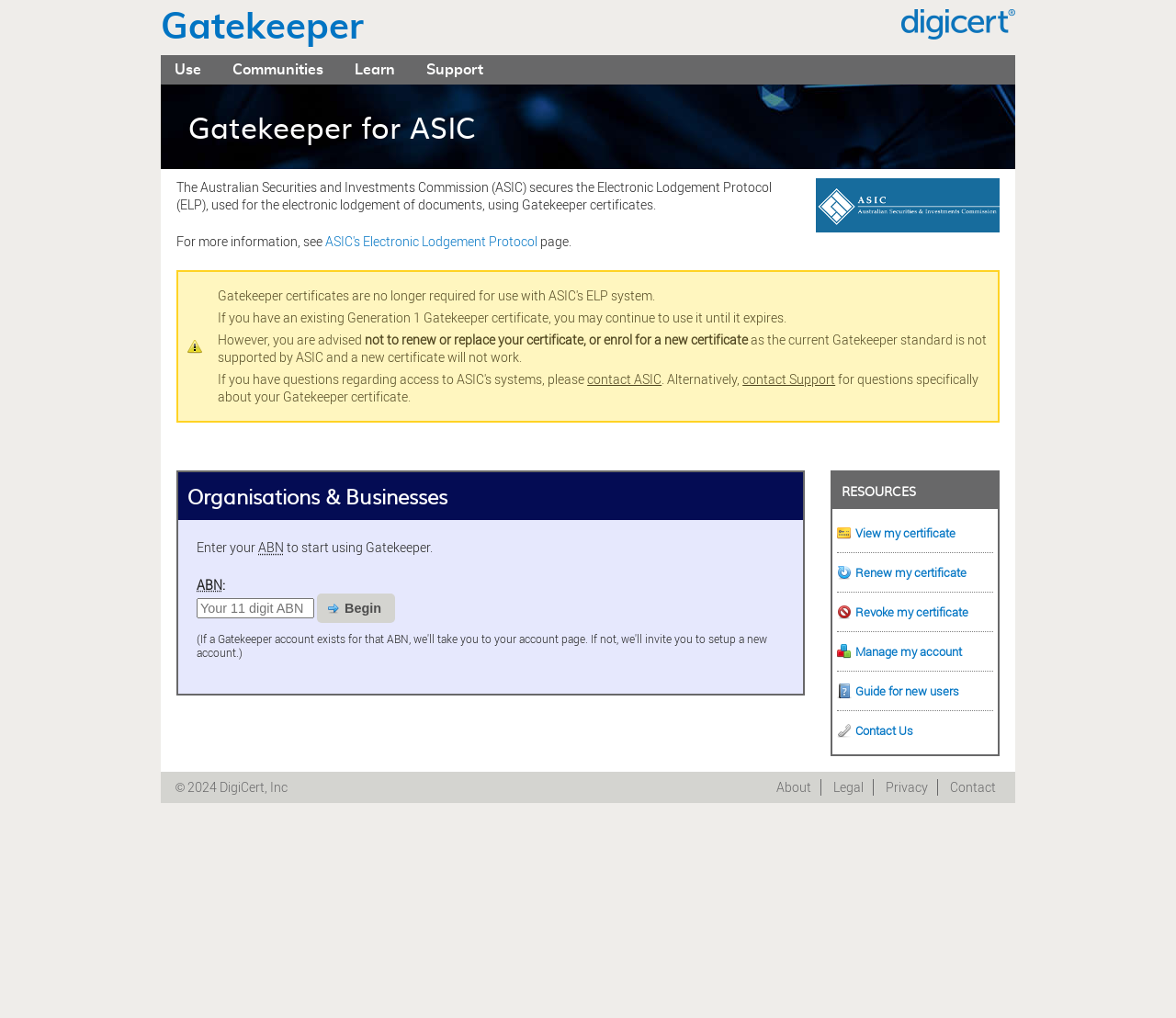Could you find the bounding box coordinates of the clickable area to complete this instruction: "Click the 'Gatekeeper' link"?

[0.137, 0.009, 0.309, 0.045]